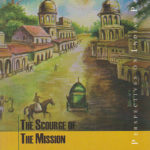Please use the details from the image to answer the following question comprehensively:
What is the title of the book displayed in bold text?

The title of the book, 'The Scourge of the Mission', is displayed in bold text, creating a striking contrast against the vivid colors of the artwork and drawing the reader's attention to the narrative within.